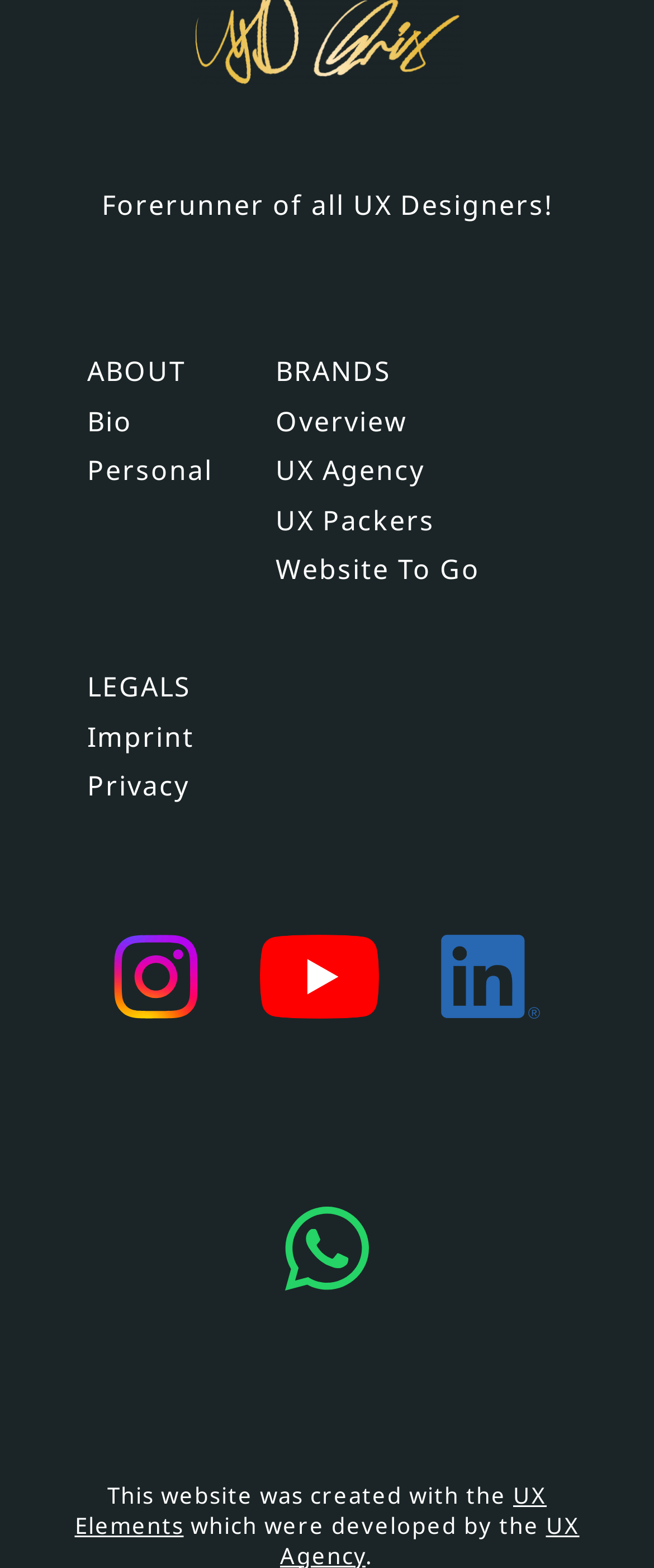Determine the bounding box coordinates of the element's region needed to click to follow the instruction: "Click on Bio". Provide these coordinates as four float numbers between 0 and 1, formatted as [left, top, right, bottom].

[0.133, 0.258, 0.203, 0.281]